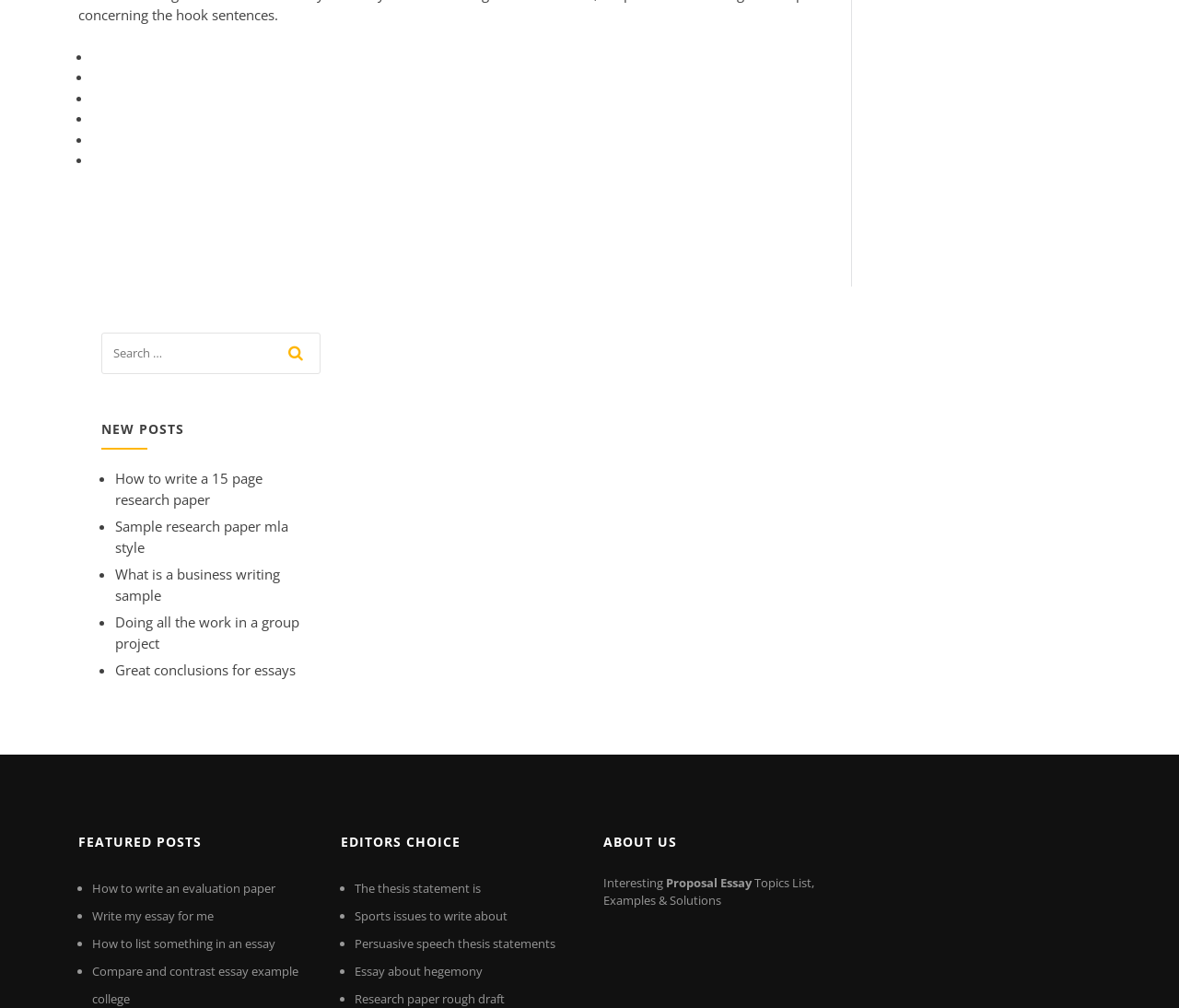What is the 'ABOUT US' section about?
Using the image, provide a detailed and thorough answer to the question.

The 'ABOUT US' section contains static text with keywords such as 'Interesting', 'Proposal', 'Essay', and 'Topics List, Examples & Solutions'. This suggests that the section provides a brief description of the website's topics and focus areas.